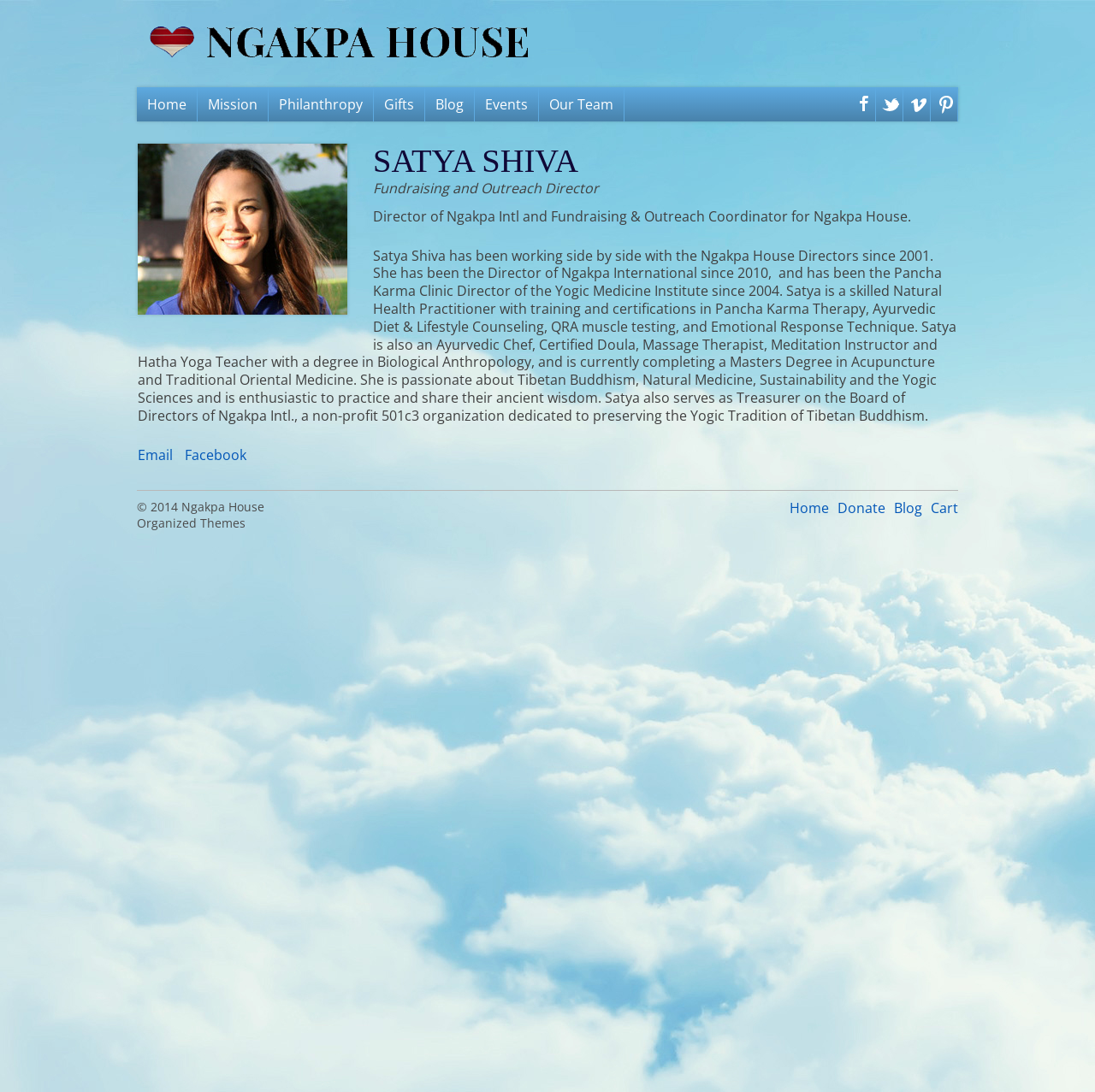How many social media links are there?
Can you give a detailed and elaborate answer to the question?

There are five social media links on the webpage, which are Facebook, Twitter, Vimeo, Pinterest, and Facebook again. These links are located at the top and bottom of the webpage.